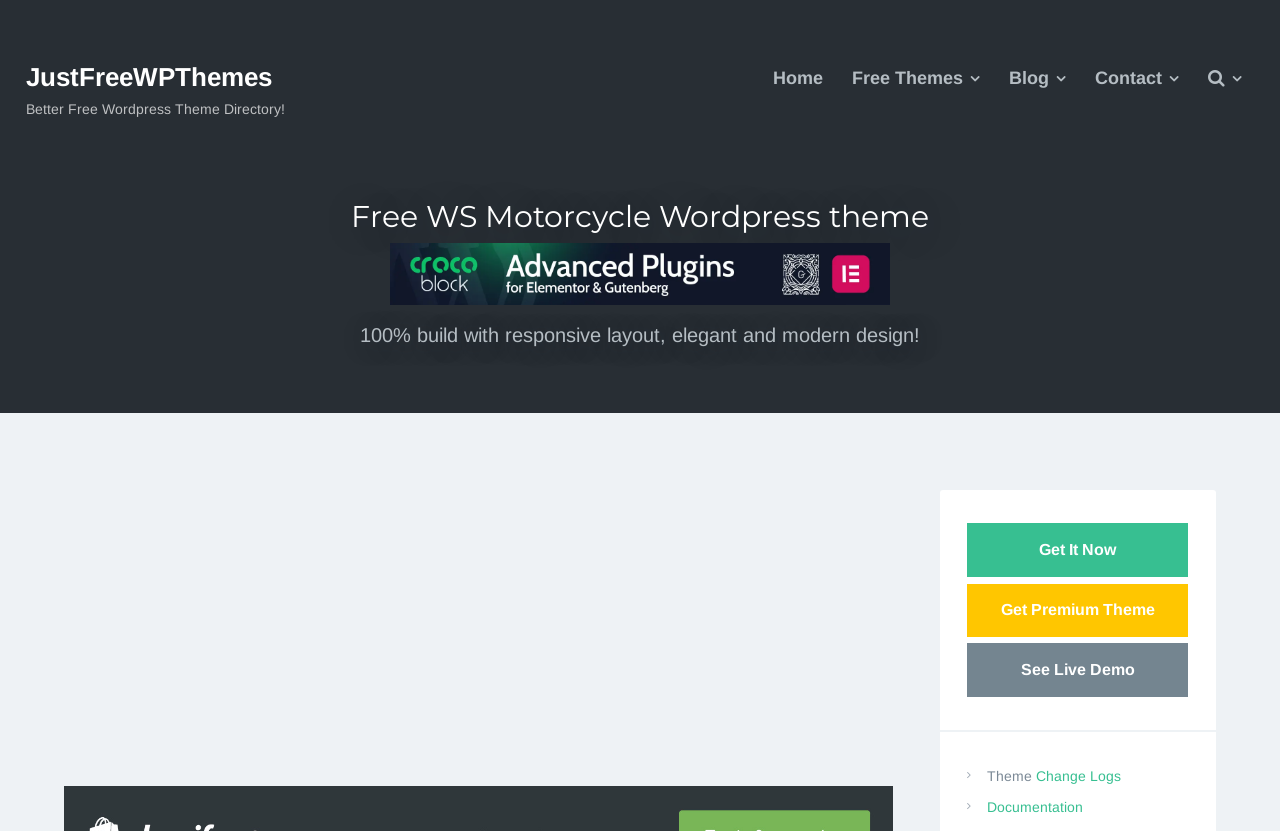Please determine the bounding box coordinates for the UI element described as: "Documentation".

[0.771, 0.961, 0.846, 0.98]